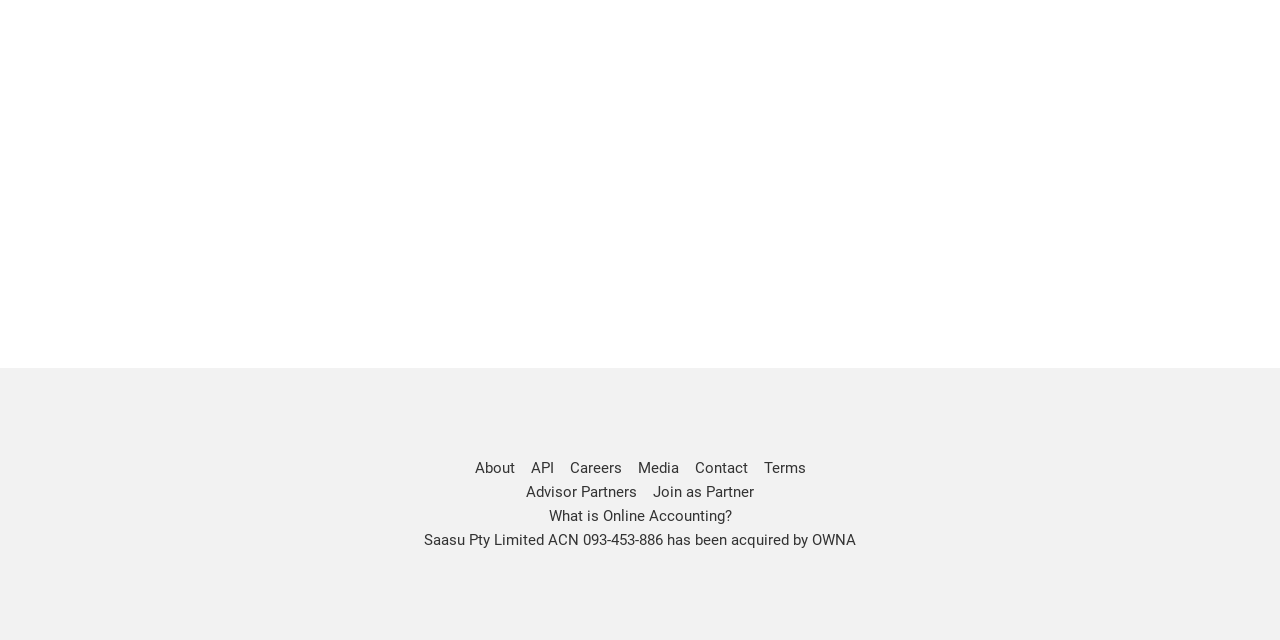Using the provided element description "Contact", determine the bounding box coordinates of the UI element.

[0.543, 0.717, 0.584, 0.745]